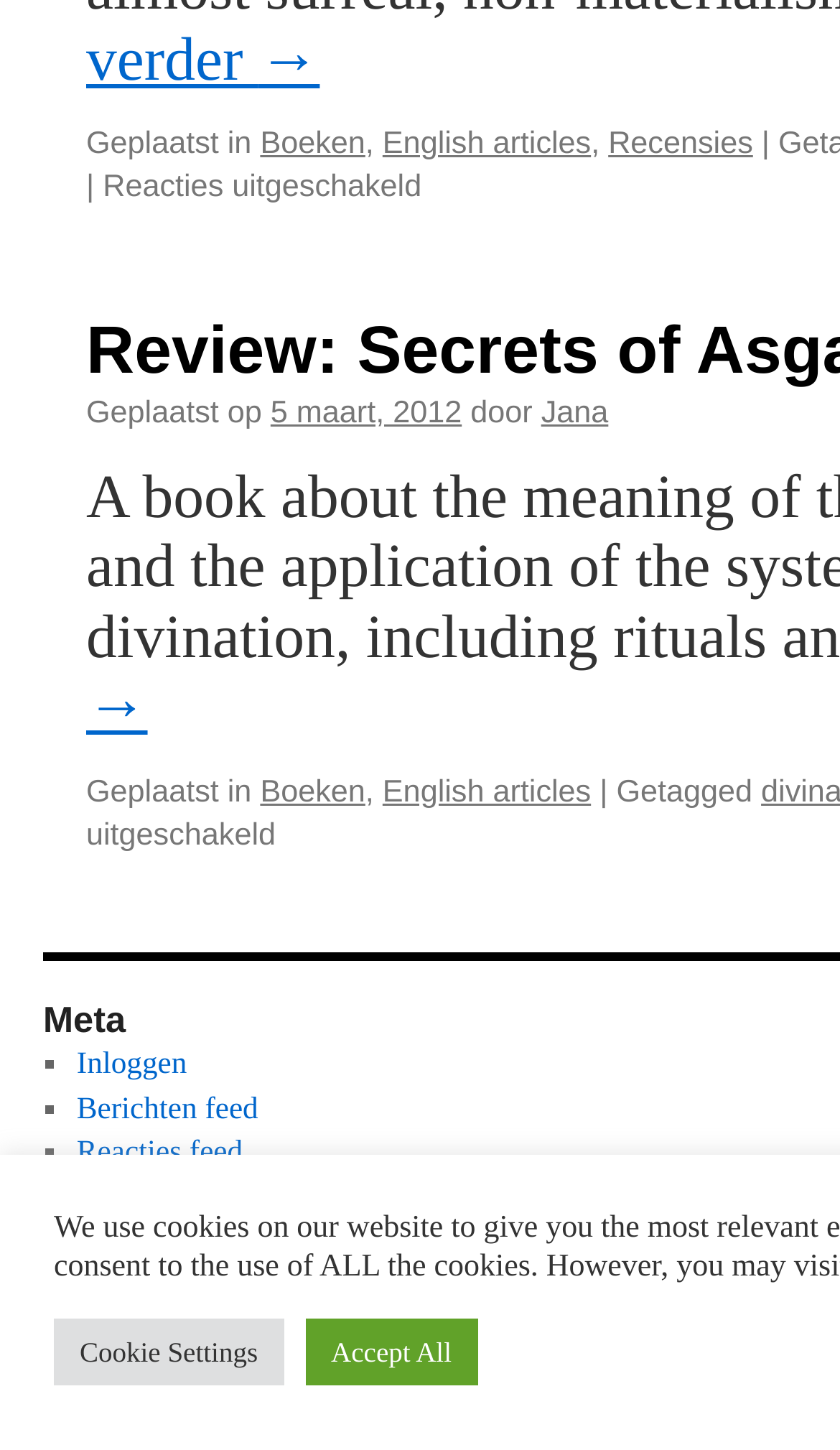Identify the bounding box coordinates for the region to click in order to carry out this instruction: "Visit the WordPress.org website". Provide the coordinates using four float numbers between 0 and 1, formatted as [left, top, right, bottom].

[0.091, 0.813, 0.308, 0.837]